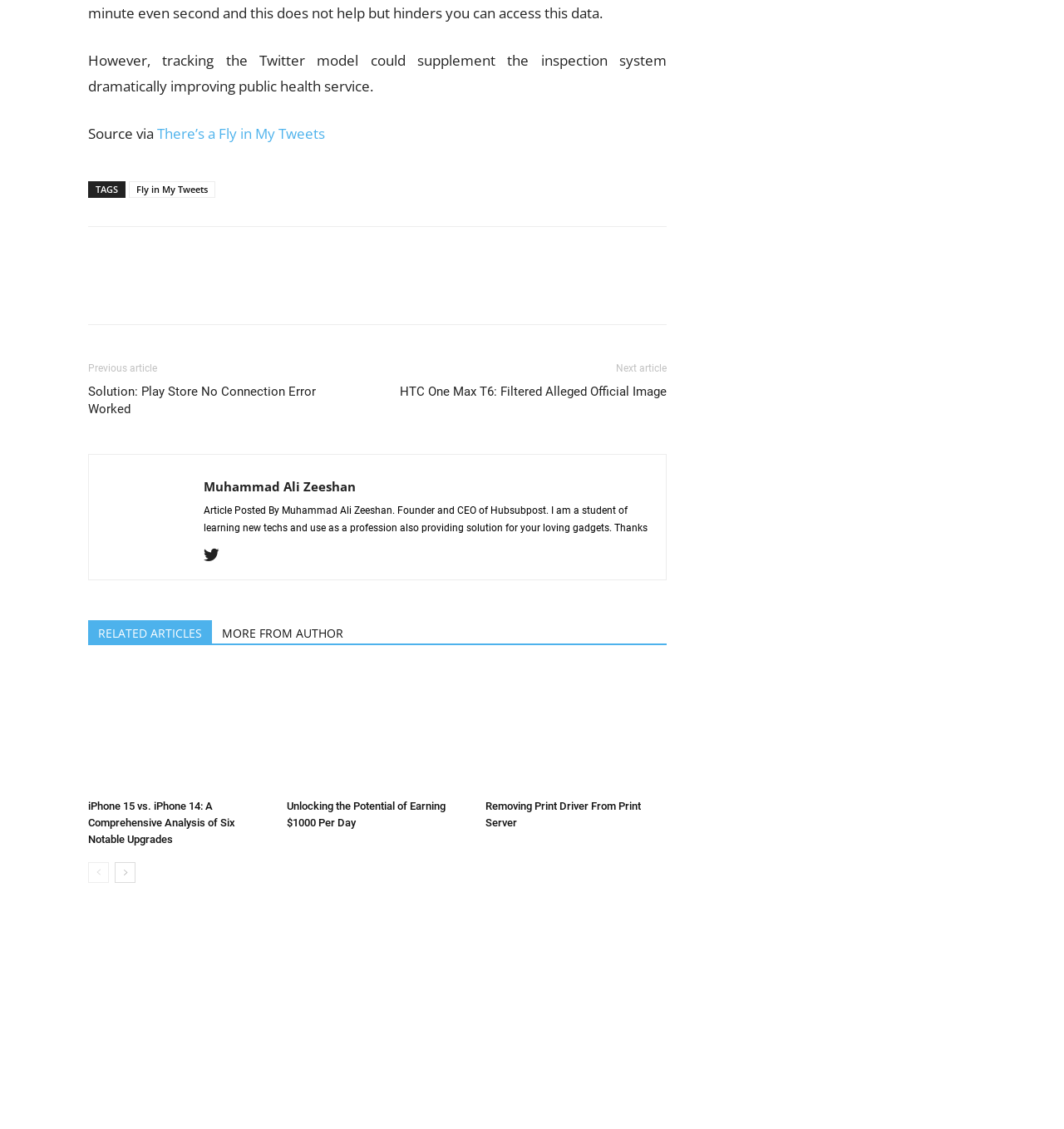Please identify the bounding box coordinates for the region that you need to click to follow this instruction: "Click on the 'There’s a Fly in My Tweets' link".

[0.148, 0.11, 0.305, 0.127]